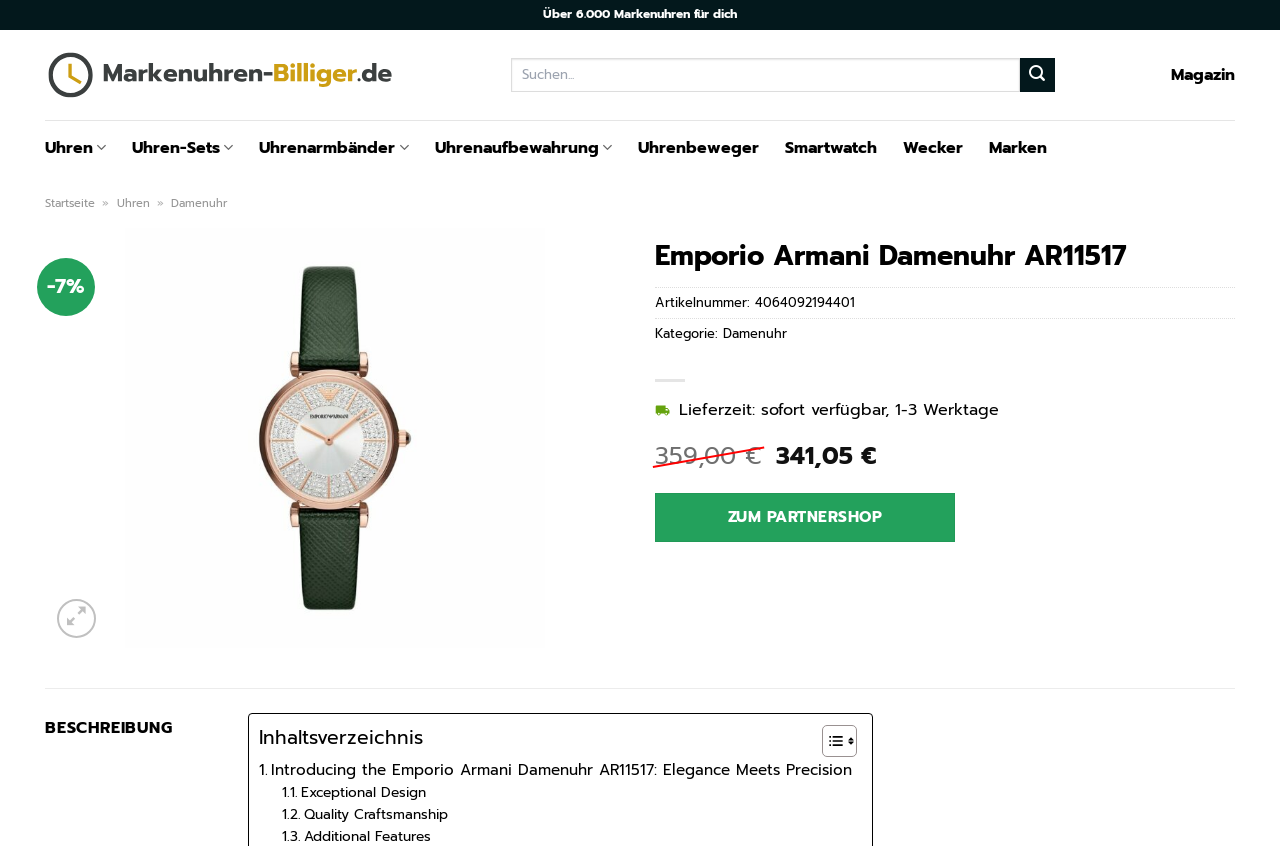Find the bounding box coordinates for the area you need to click to carry out the instruction: "Go to the magazine". The coordinates should be four float numbers between 0 and 1, indicated as [left, top, right, bottom].

[0.915, 0.067, 0.965, 0.11]